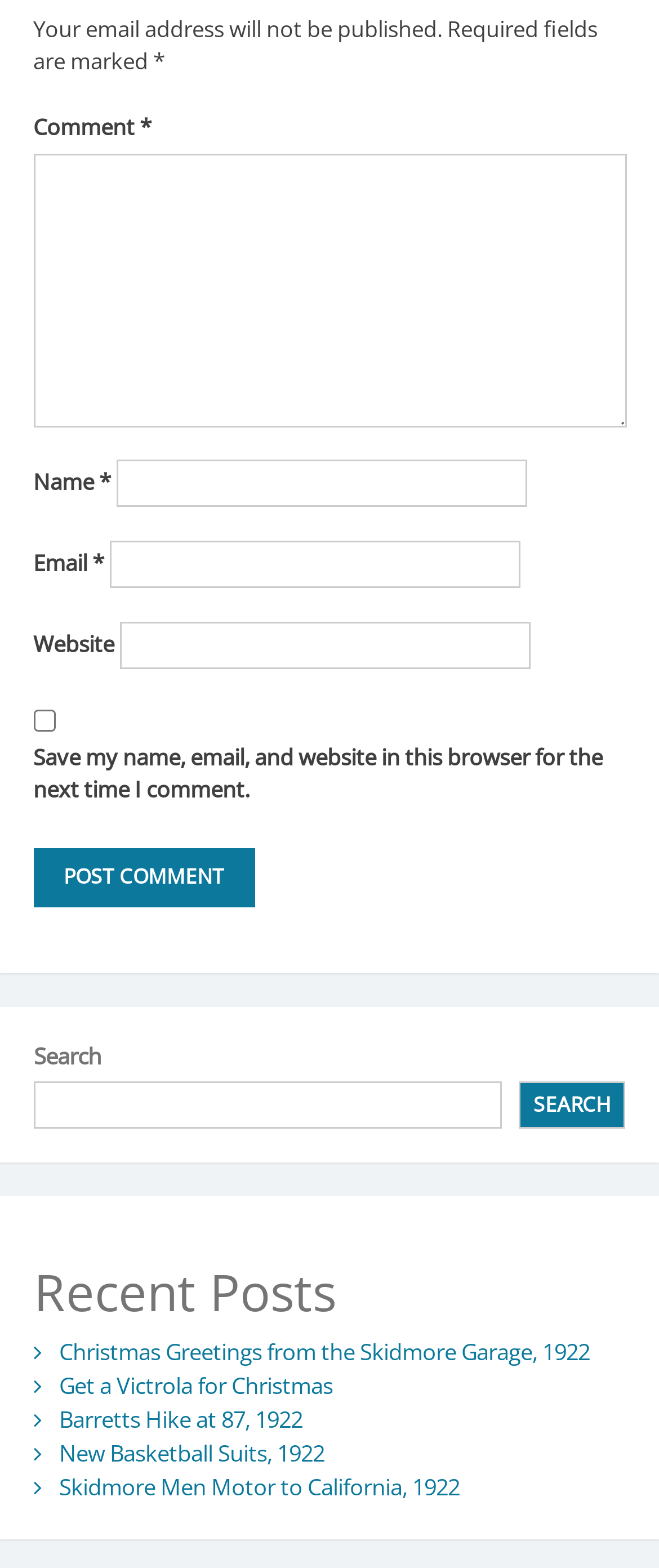Locate the bounding box of the UI element described by: "parent_node: Email * aria-describedby="email-notes" name="email"" in the given webpage screenshot.

[0.165, 0.345, 0.788, 0.375]